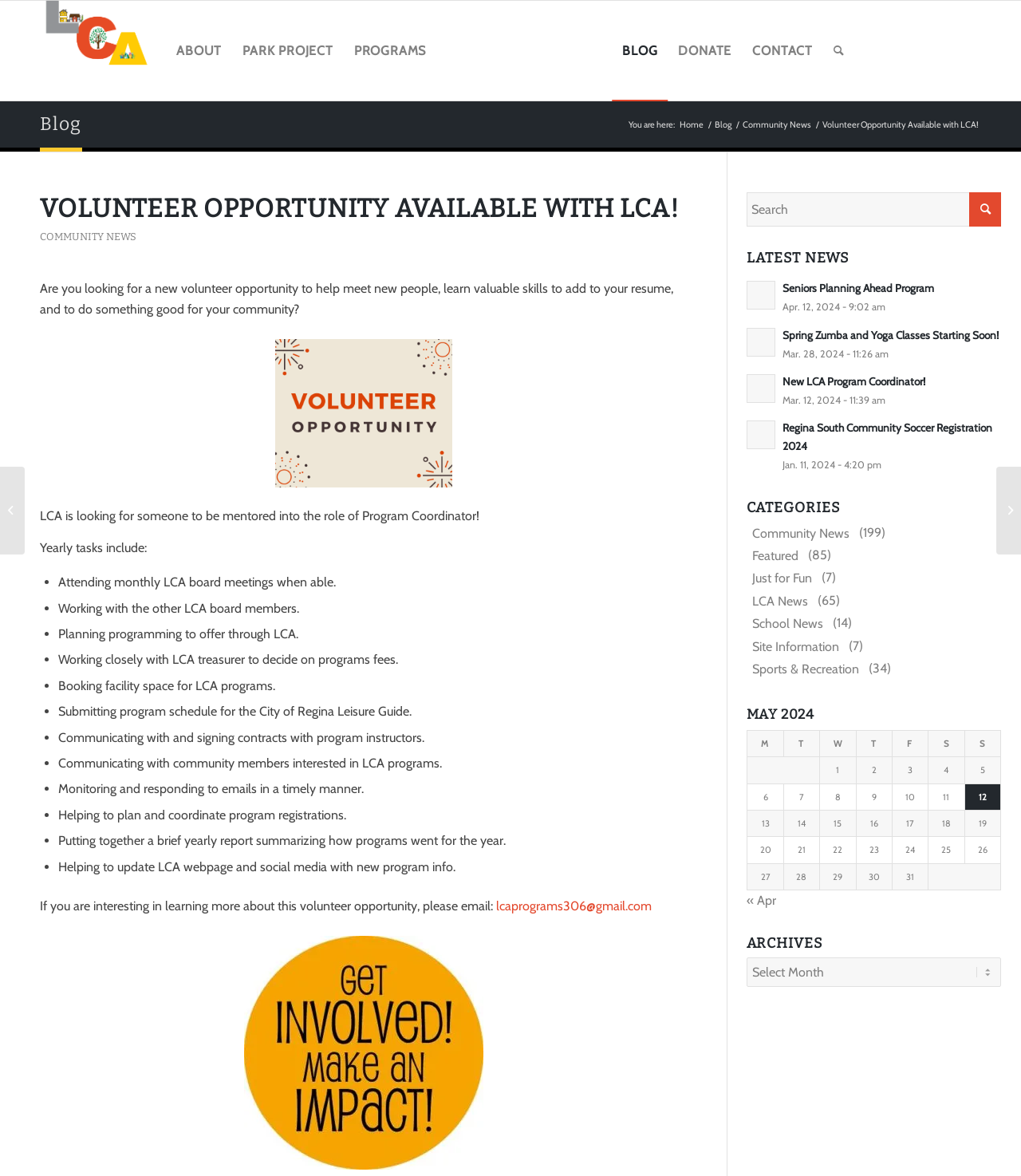Specify the bounding box coordinates of the area that needs to be clicked to achieve the following instruction: "View Community News".

[0.725, 0.101, 0.797, 0.111]